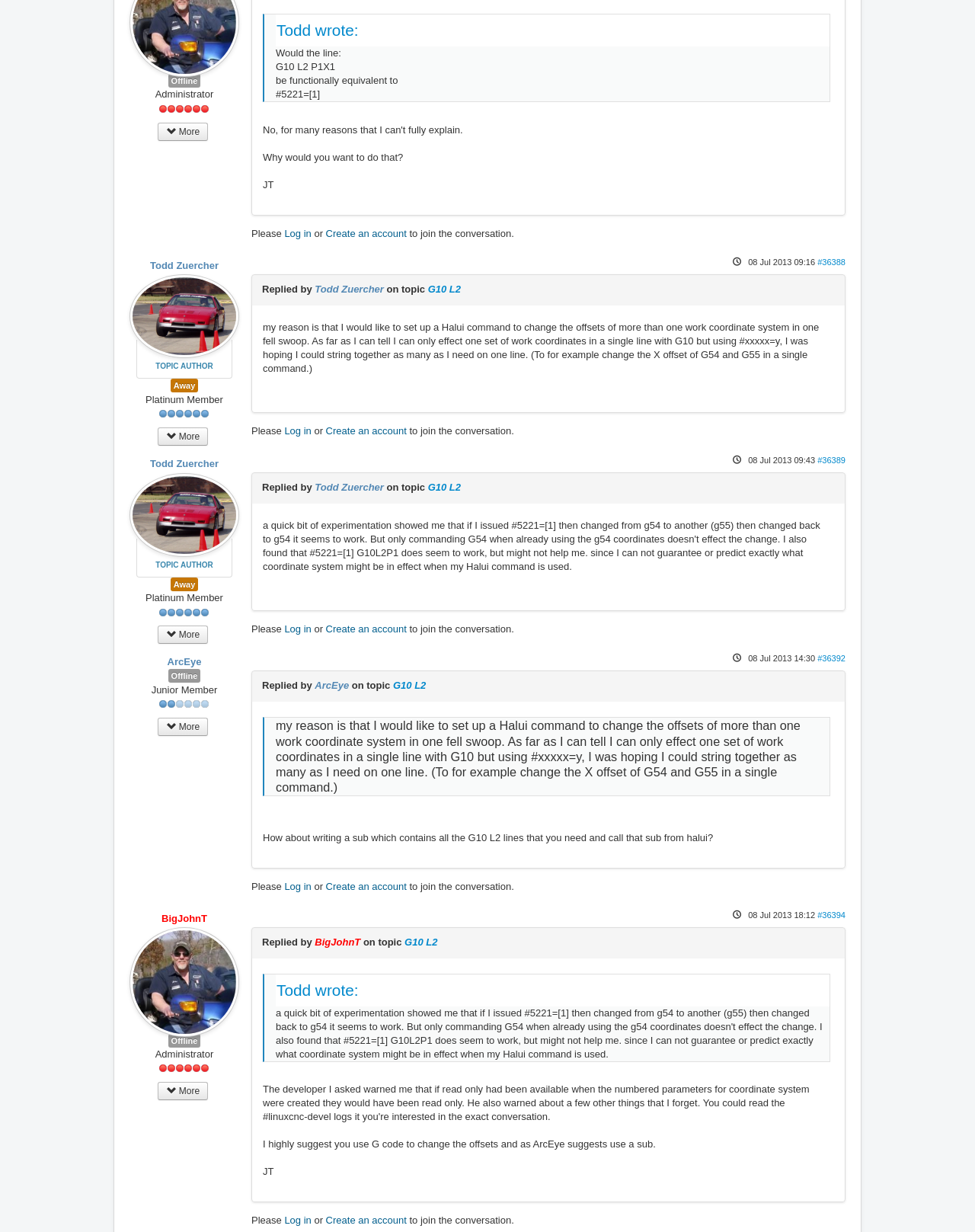Extract the bounding box coordinates of the UI element described by: "Create an account". The coordinates should include four float numbers ranging from 0 to 1, e.g., [left, top, right, bottom].

[0.334, 0.345, 0.417, 0.354]